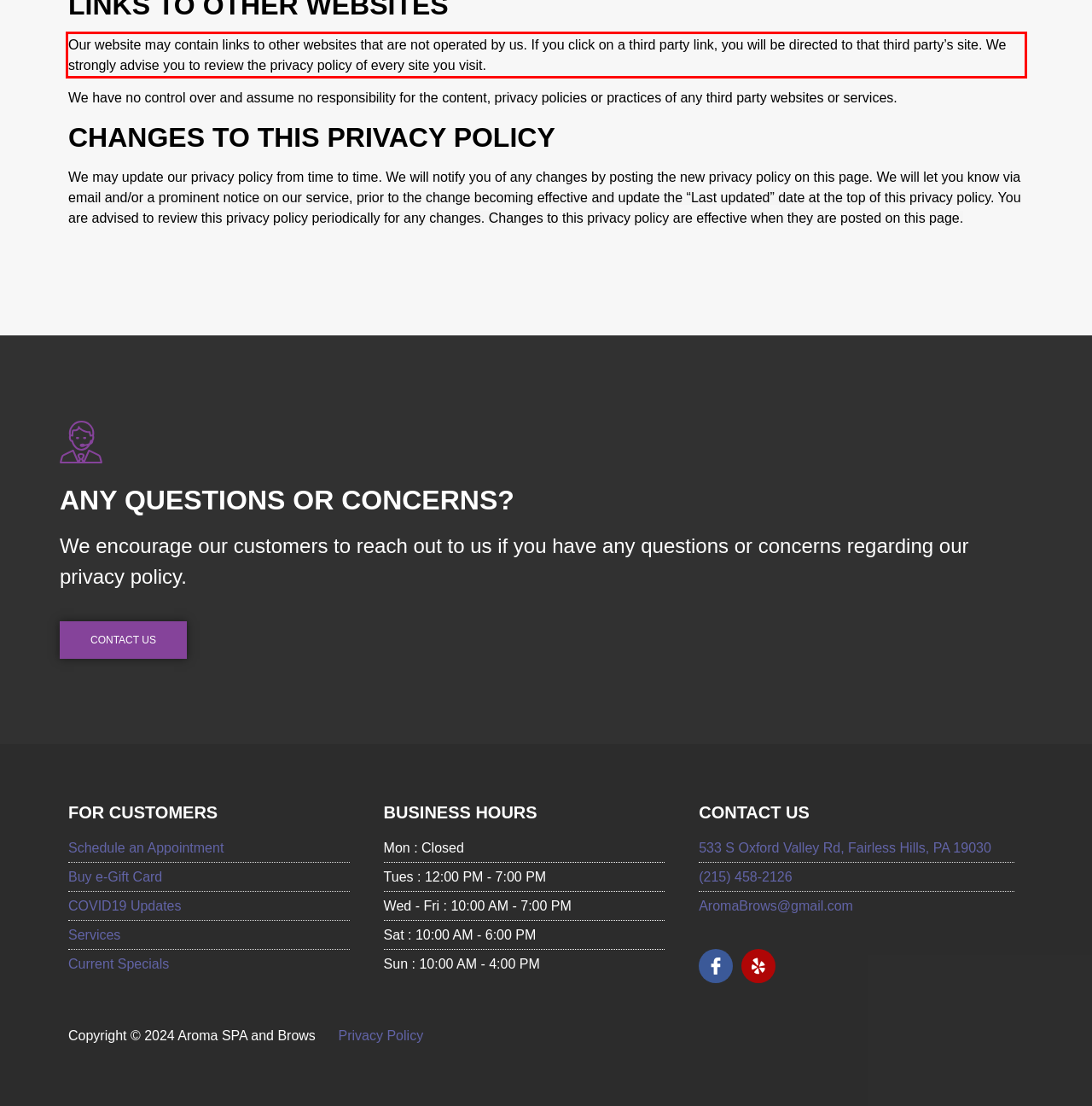Your task is to recognize and extract the text content from the UI element enclosed in the red bounding box on the webpage screenshot.

Our website may contain links to other websites that are not operated by us. If you click on a third party link, you will be directed to that third party’s site. We strongly advise you to review the privacy policy of every site you visit.